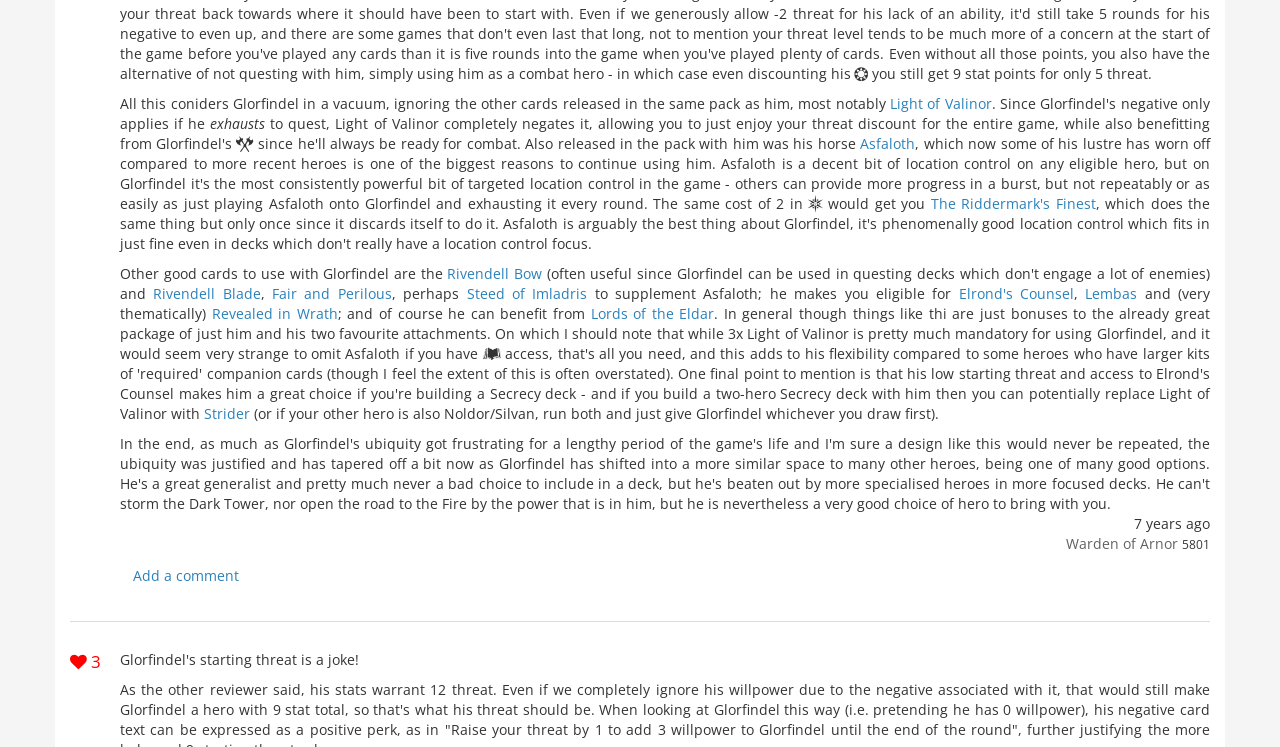What is the name of the hero mentioned in the text?
Look at the image and respond to the question as thoroughly as possible.

I found the name of the hero by reading the text, which frequently mentions 'Glorfindel' and discusses his abilities and interactions with other cards.